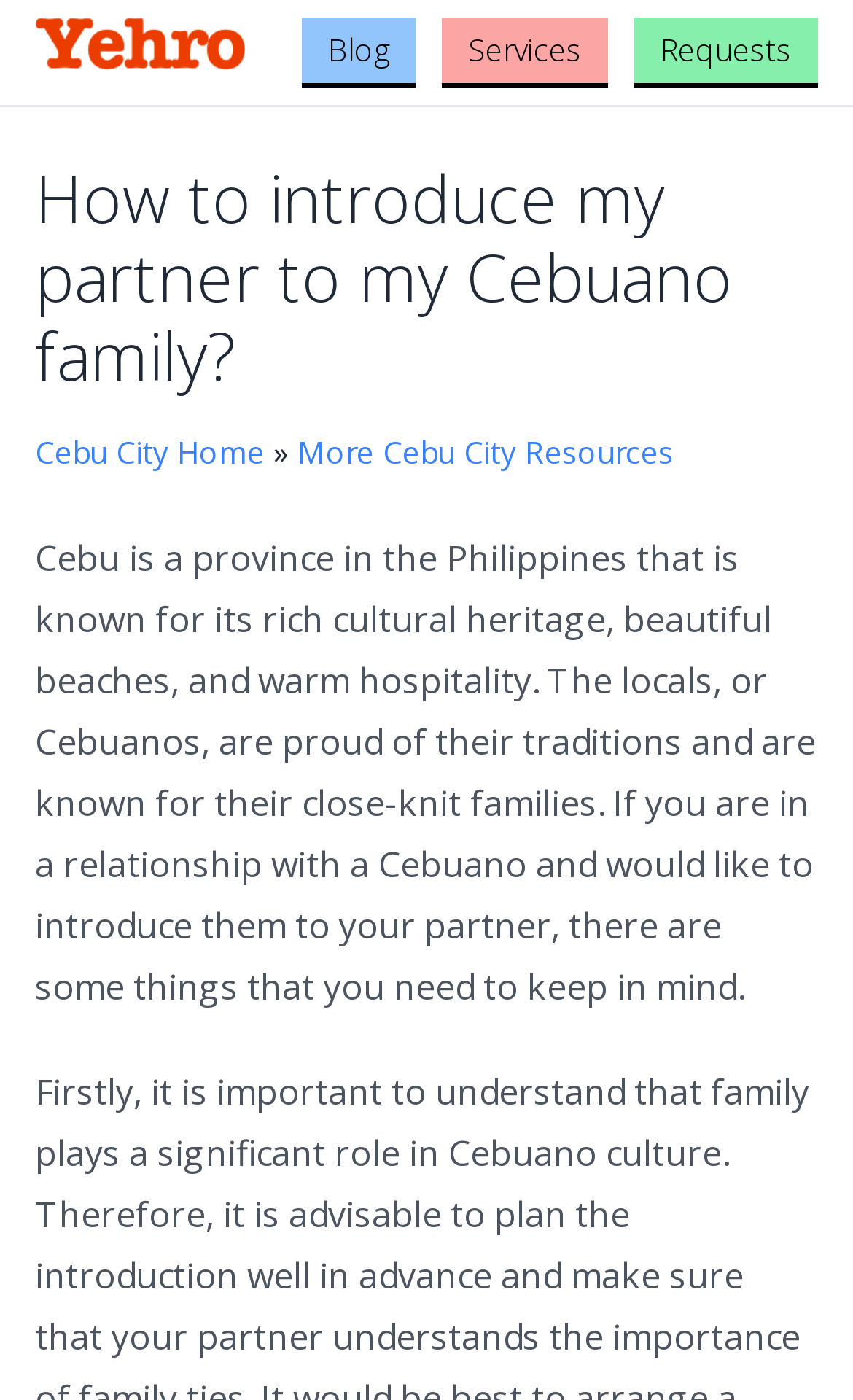Provide the bounding box coordinates for the UI element described in this sentence: "Chapagaun (Town)". The coordinates should be four float values between 0 and 1, i.e., [left, top, right, bottom].

None